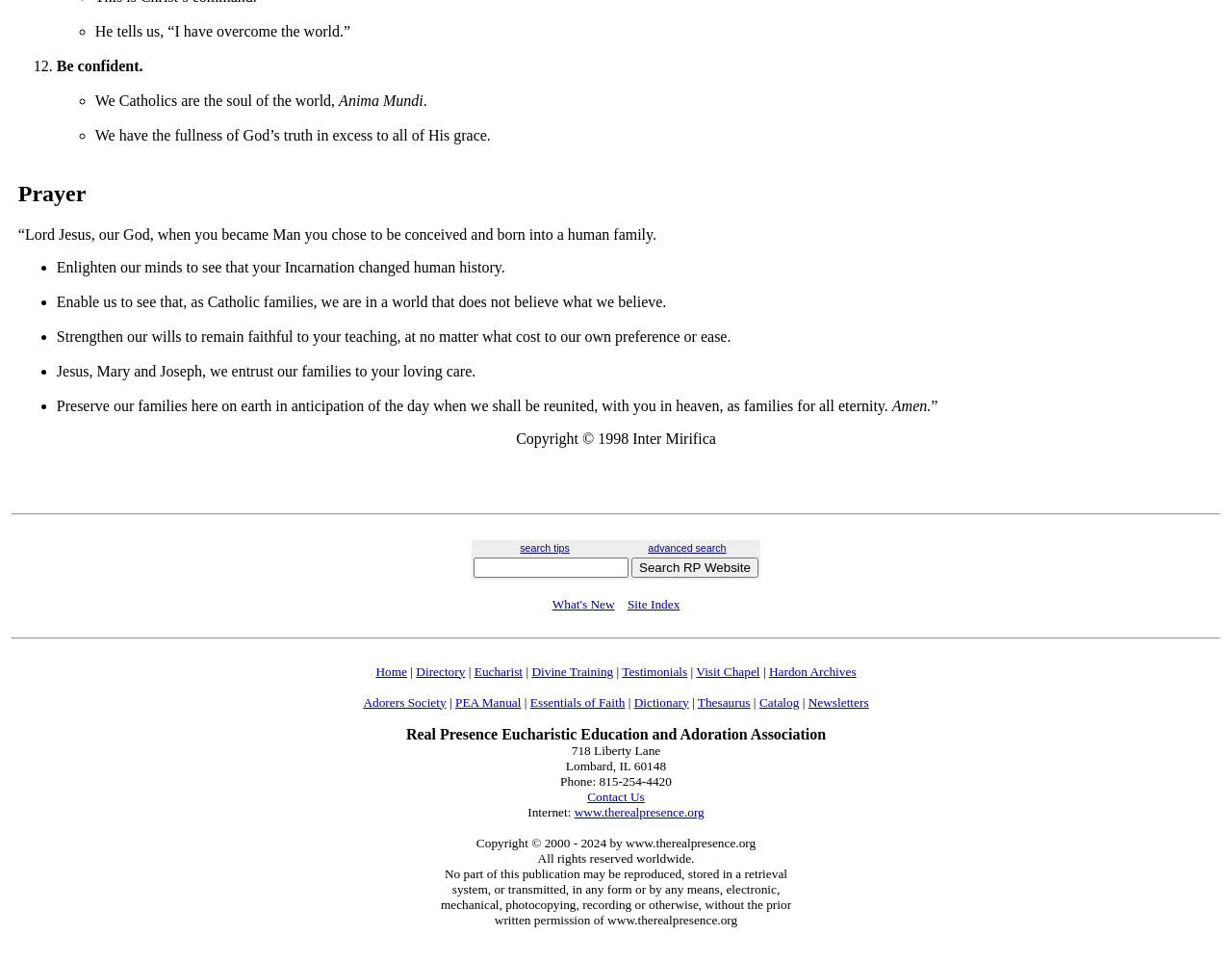Determine the bounding box coordinates of the target area to click to execute the following instruction: "Go to the Site Index."

[0.509, 0.621, 0.552, 0.636]